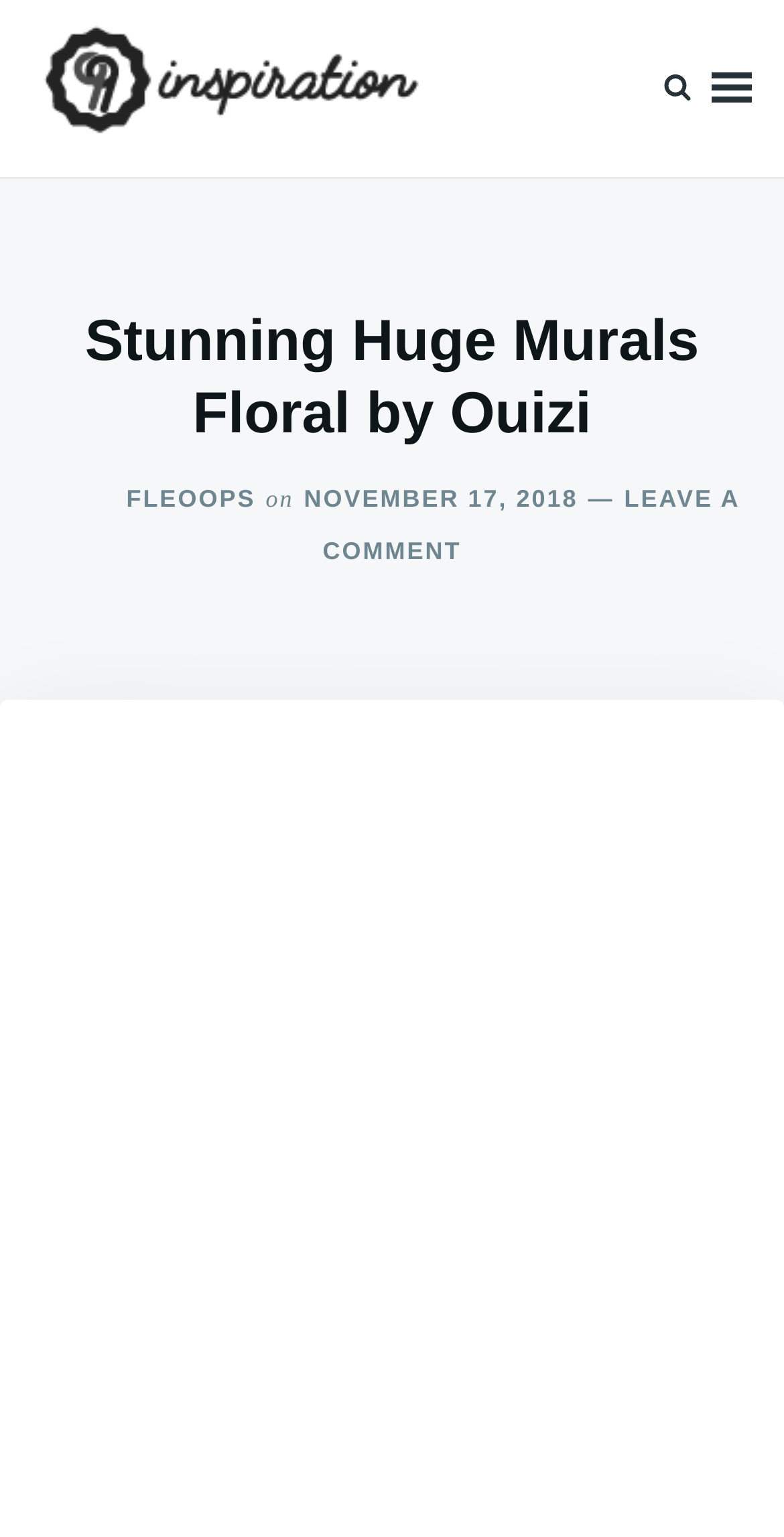Point out the bounding box coordinates of the section to click in order to follow this instruction: "Visit FLEOOPS".

[0.161, 0.315, 0.326, 0.333]